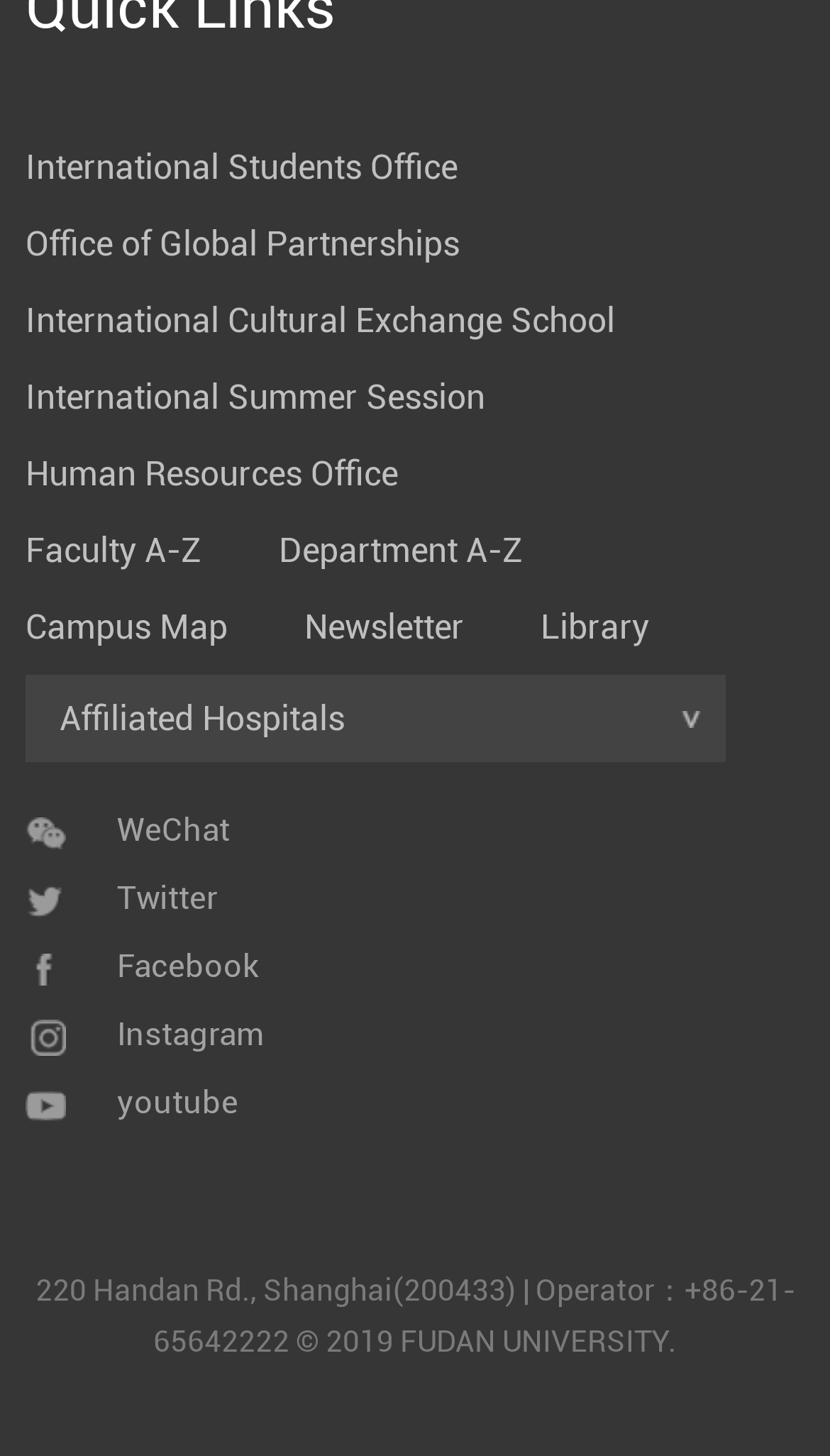Determine the bounding box coordinates of the region to click in order to accomplish the following instruction: "Visit International Students Office". Provide the coordinates as four float numbers between 0 and 1, specifically [left, top, right, bottom].

[0.031, 0.101, 0.551, 0.129]